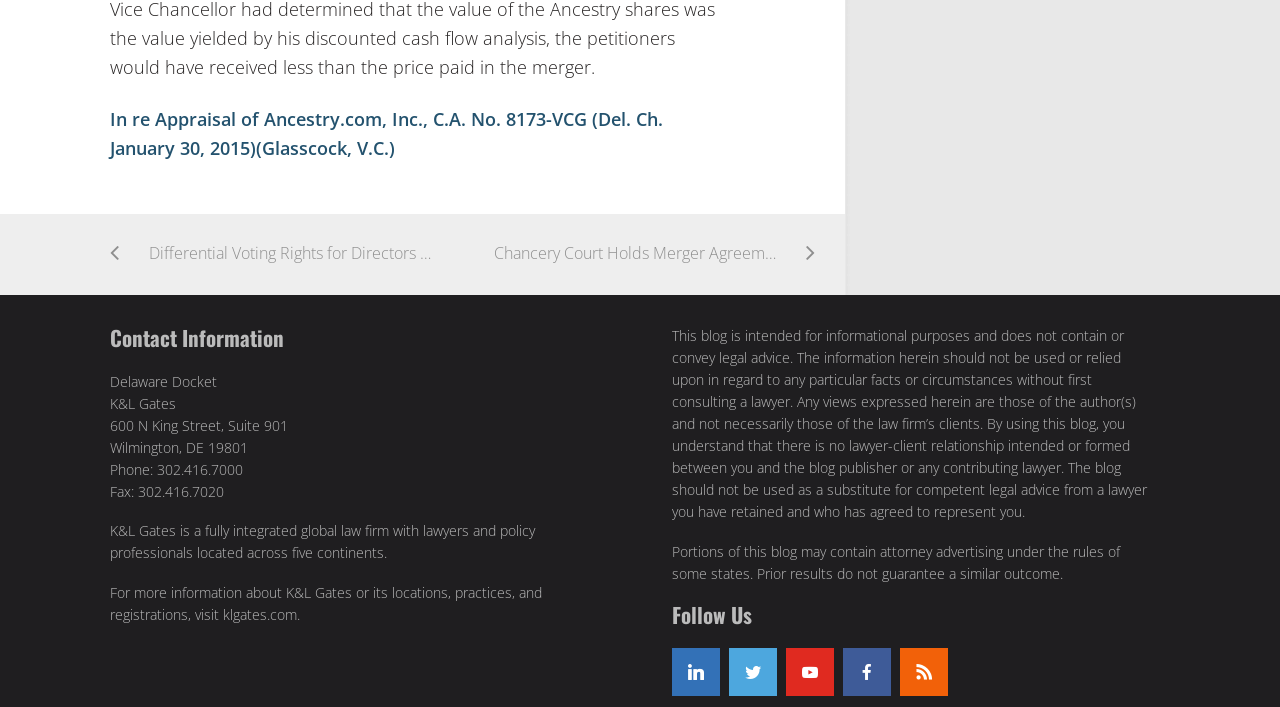Specify the bounding box coordinates for the region that must be clicked to perform the given instruction: "Read more about 'Employee Spotlight'".

None